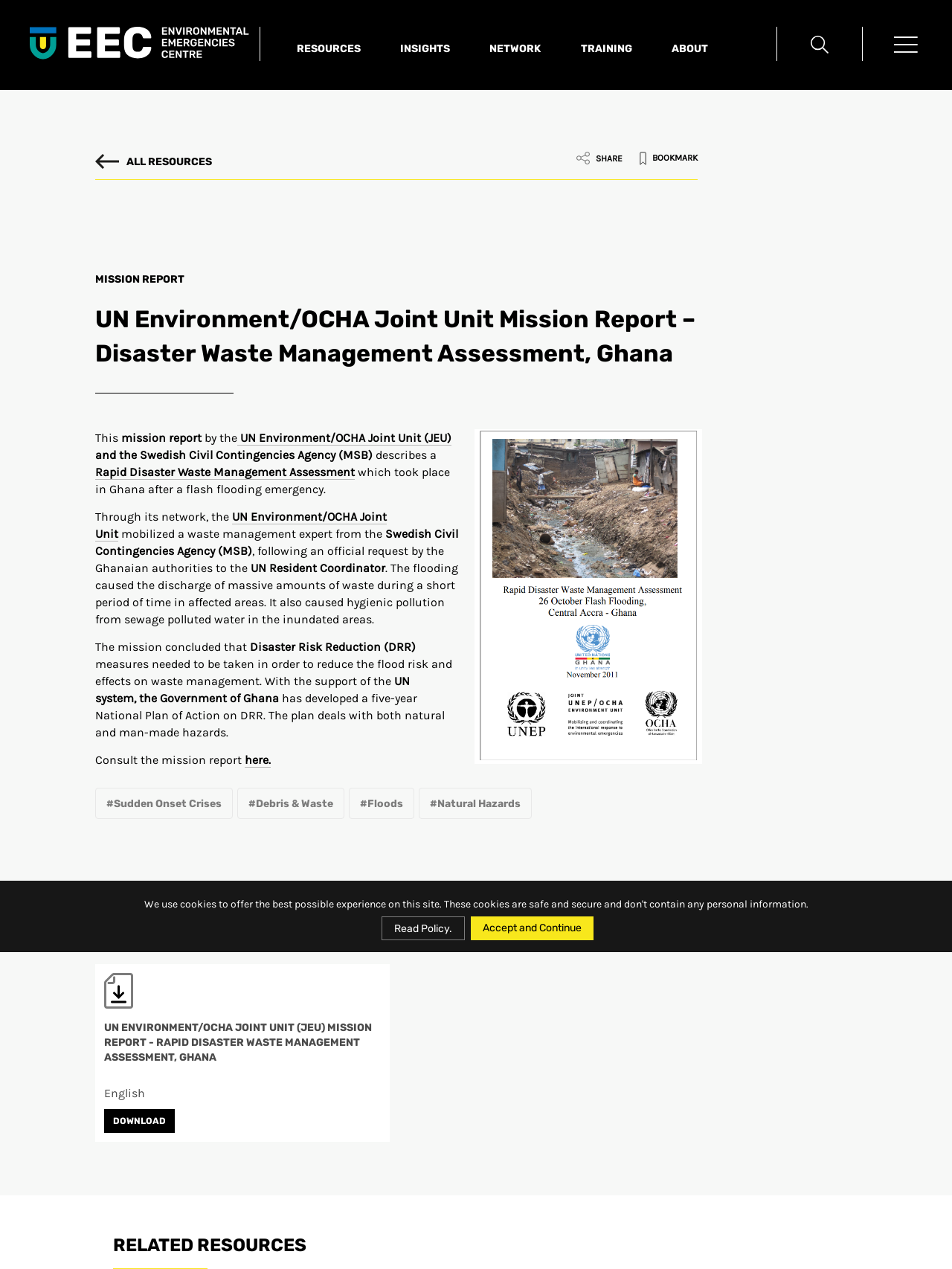Determine the bounding box coordinates of the clickable region to follow the instruction: "Read the full mission report".

[0.1, 0.338, 0.738, 0.649]